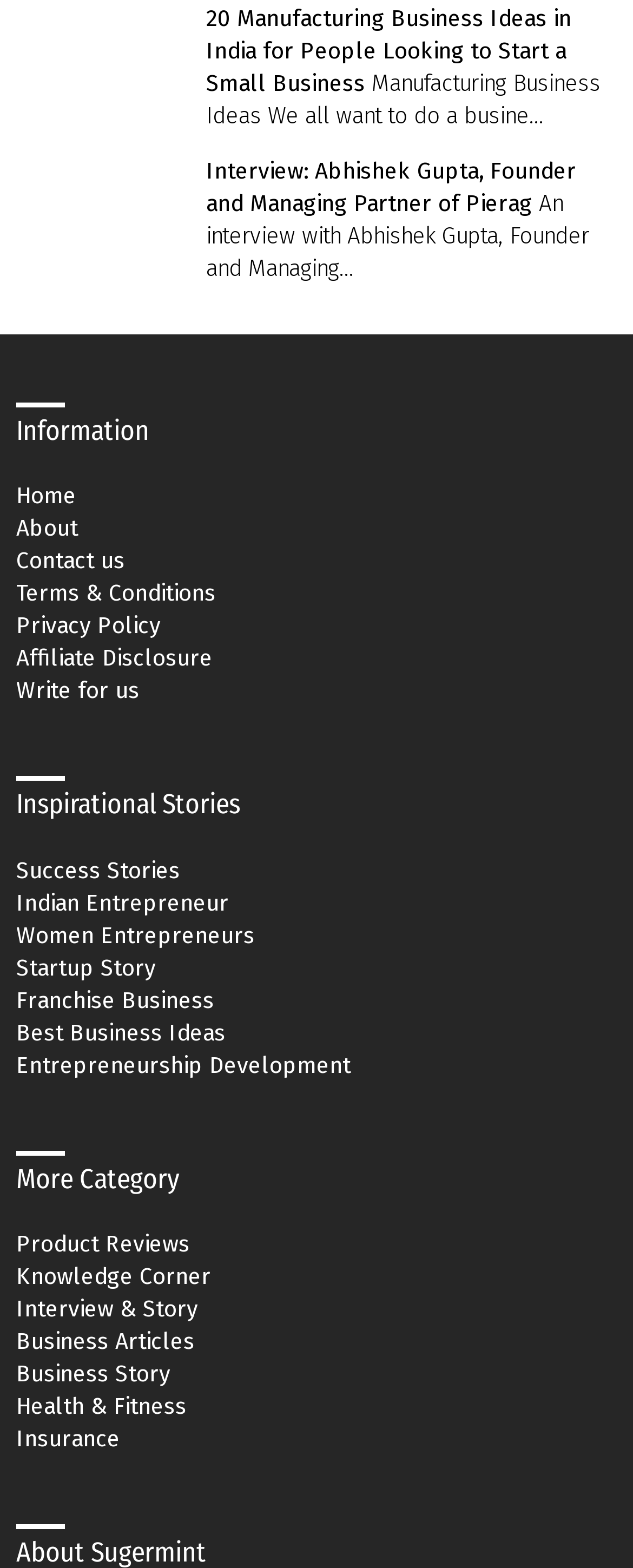Using the provided description Home, find the bounding box coordinates for the UI element. Provide the coordinates in (top-left x, top-left y, bottom-right x, bottom-right y) format, ensuring all values are between 0 and 1.

[0.026, 0.308, 0.974, 0.326]